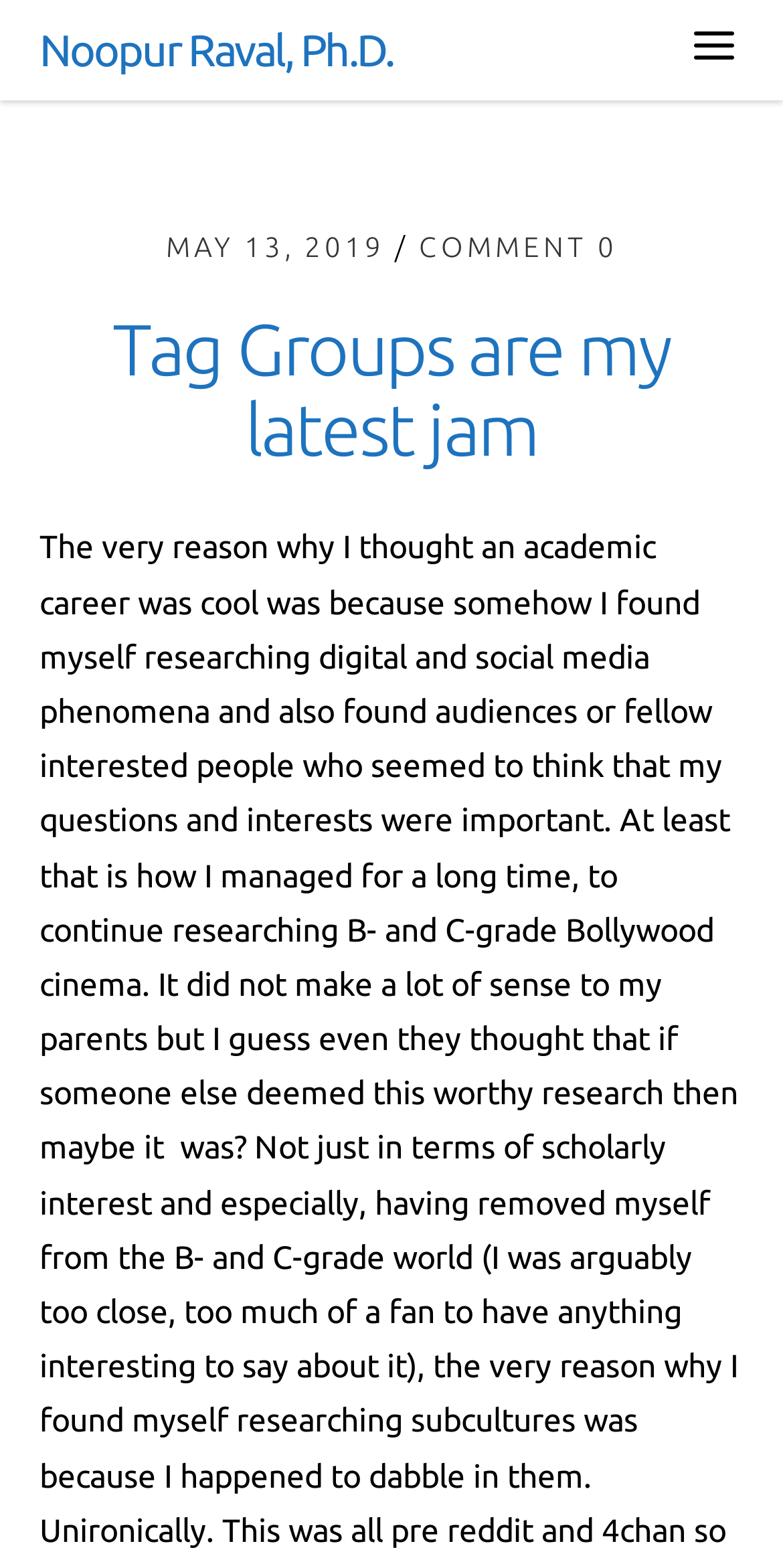Identify the bounding box coordinates for the UI element described by the following text: "Noopur Raval, Ph.D.". Provide the coordinates as four float numbers between 0 and 1, in the format [left, top, right, bottom].

[0.05, 0.015, 0.501, 0.048]